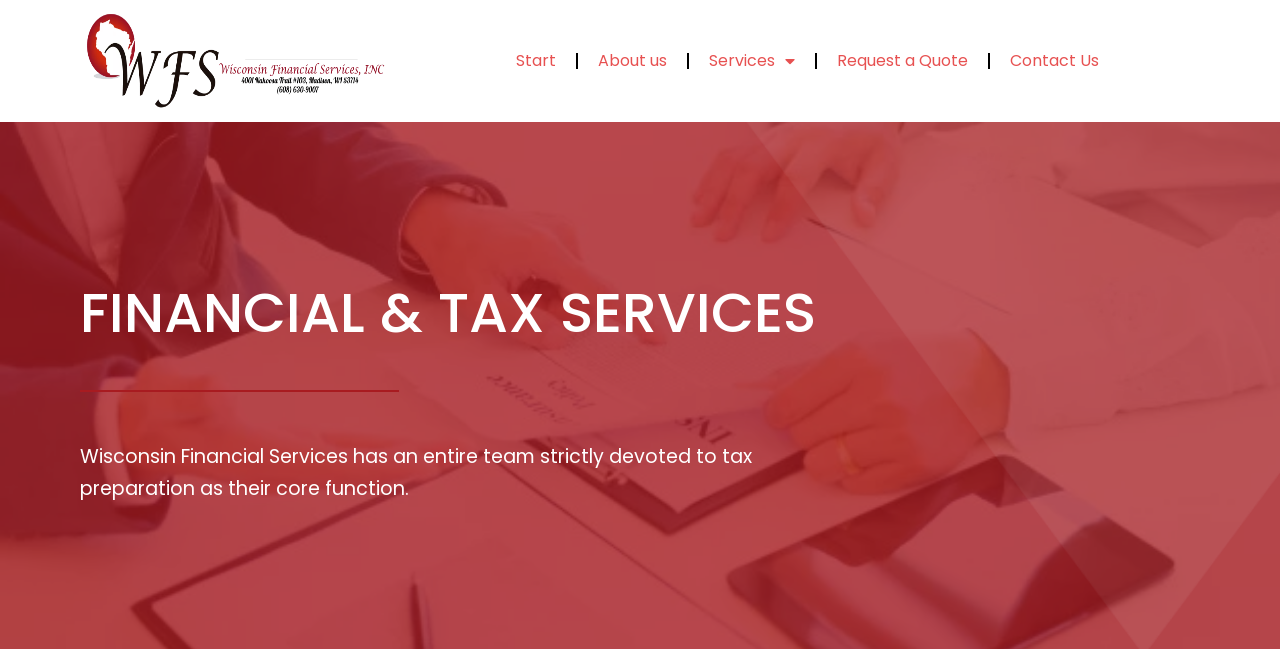Using the given element description, provide the bounding box coordinates (top-left x, top-left y, bottom-right x, bottom-right y) for the corresponding UI element in the screenshot: About us

[0.452, 0.059, 0.537, 0.13]